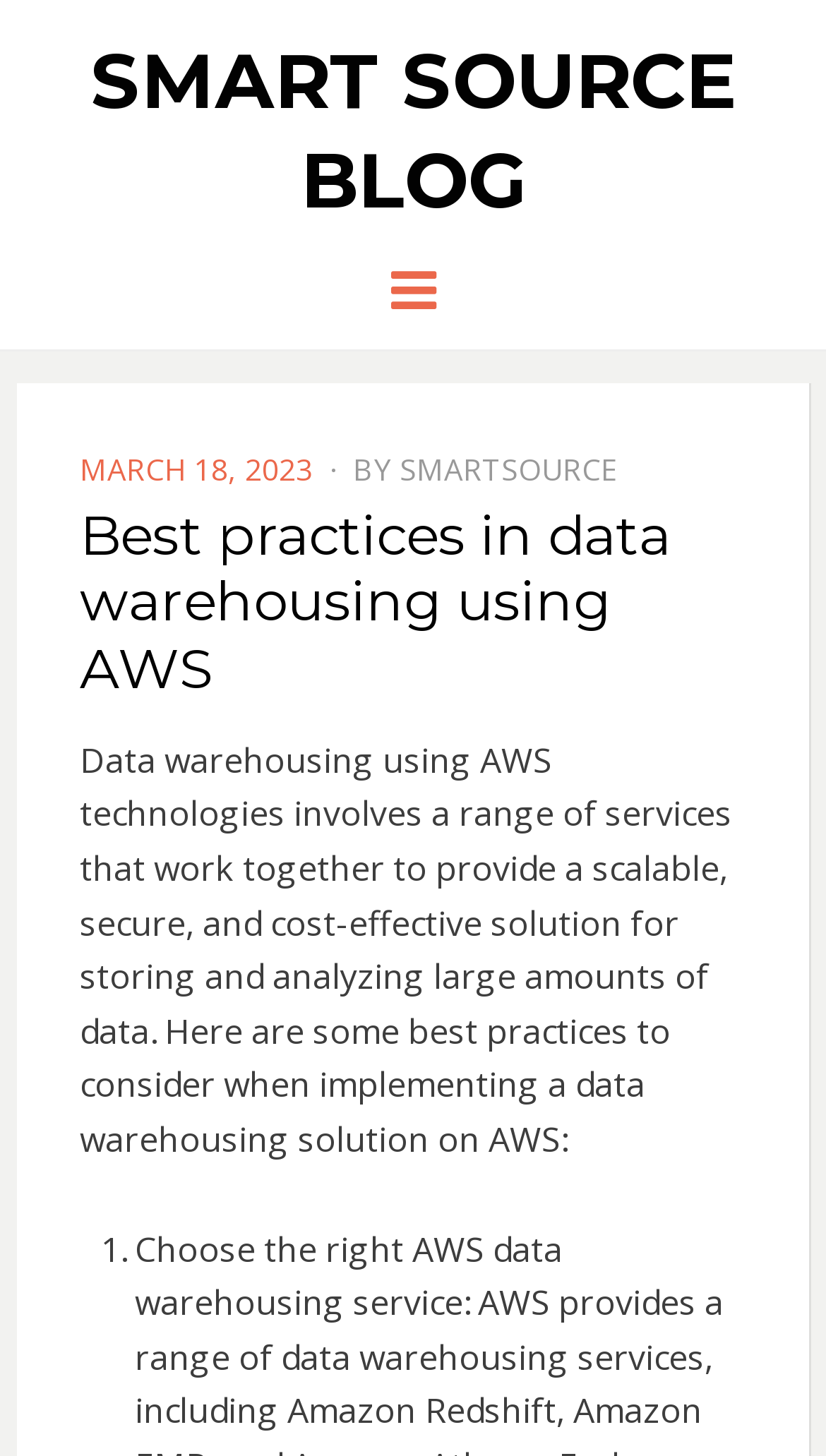Respond with a single word or phrase to the following question:
What is the topic of the post?

Data warehousing using AWS